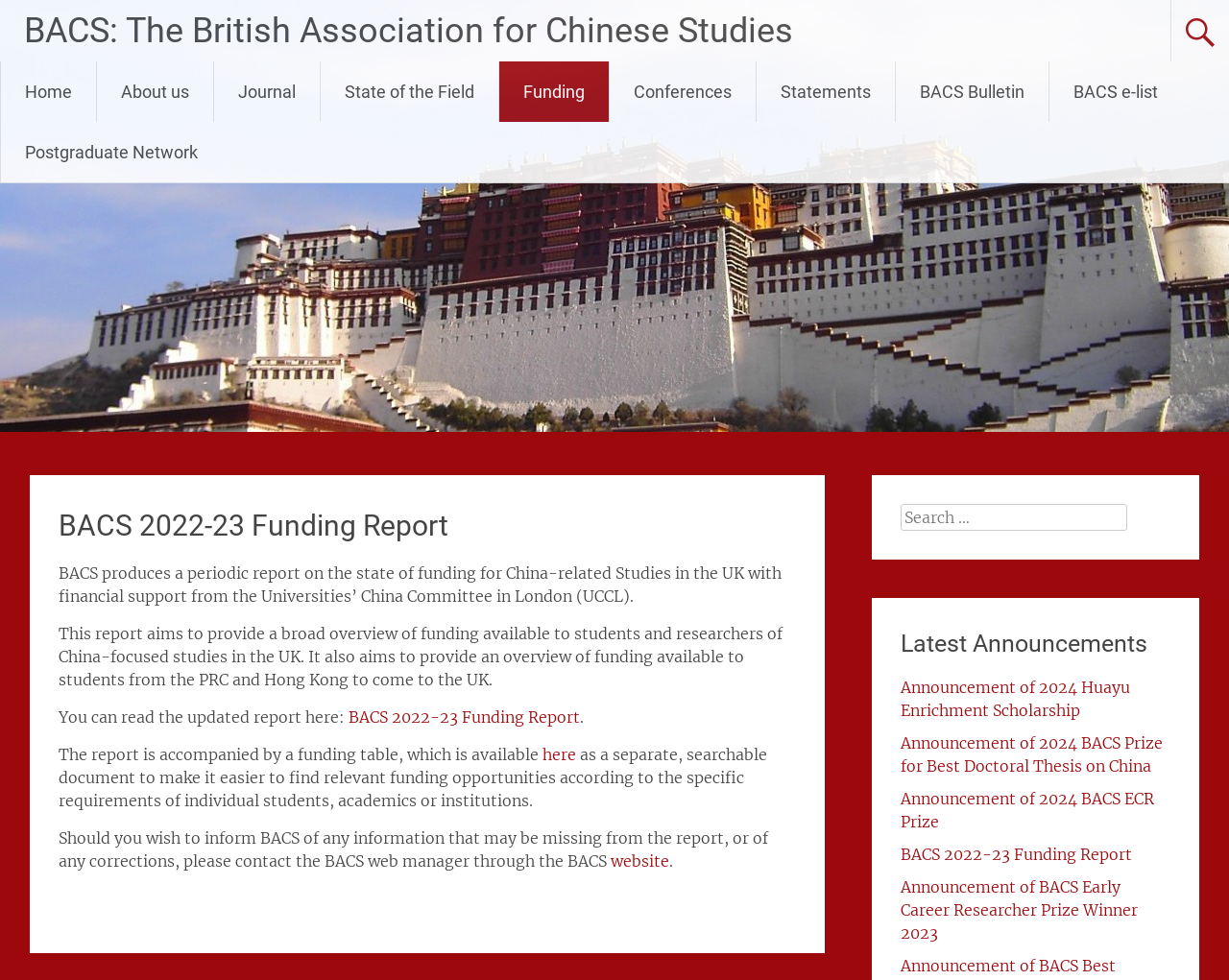What can I do on this webpage?
Make sure to answer the question with a detailed and comprehensive explanation.

I found the answer by looking at the content of the webpage, which includes a funding report and links to related information, suggesting that the main purpose of the webpage is to provide information about the funding report.